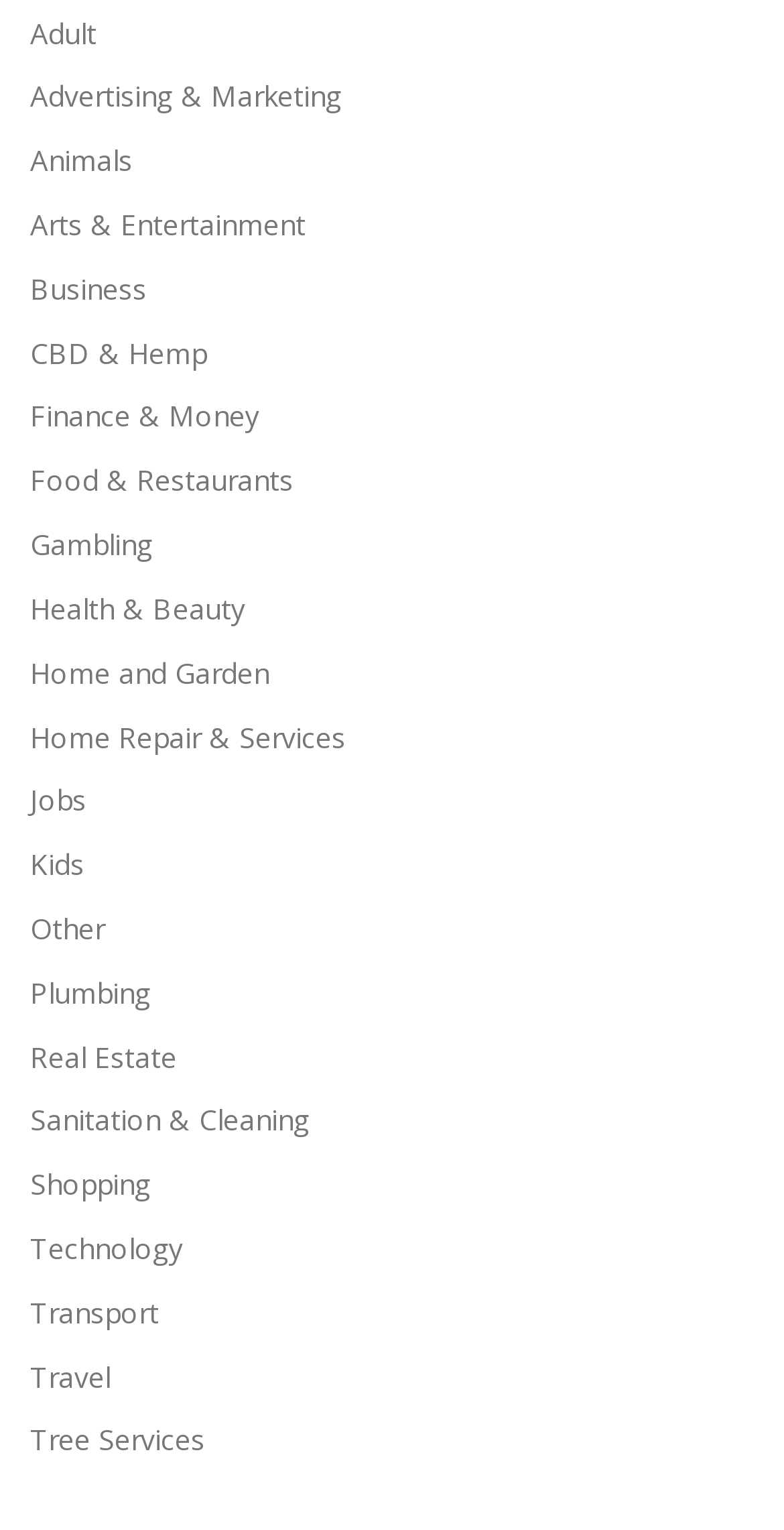What categories are available for advertising?
Please elaborate on the answer to the question with detailed information.

The webpage provides a list of categories for advertising, including but not limited to Adult, Animals, Arts & Entertainment, Business, CBD & Hemp, Finance & Money, Food & Restaurants, and many more.